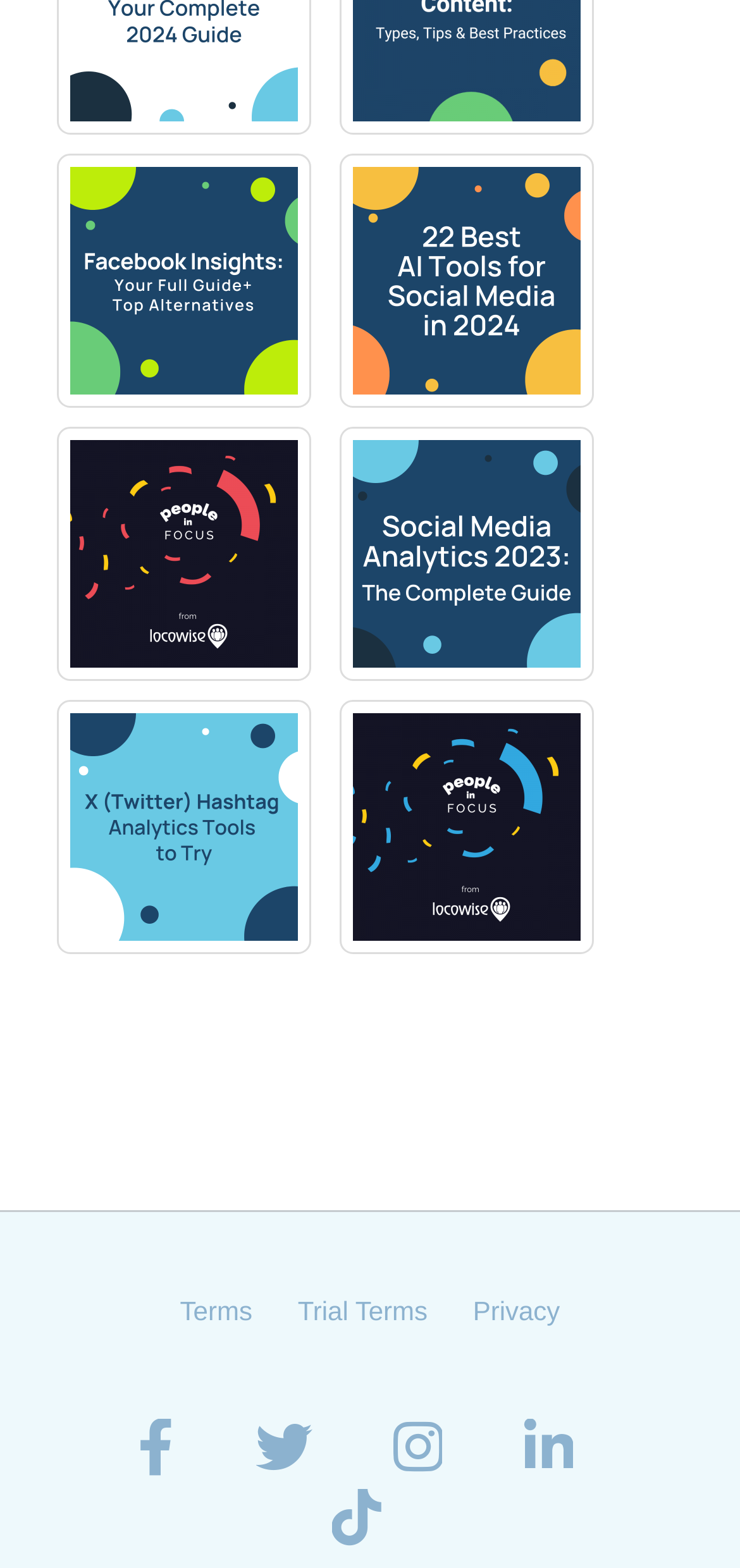Please identify the bounding box coordinates of the element that needs to be clicked to execute the following command: "Search for angel numbers". Provide the bounding box using four float numbers between 0 and 1, formatted as [left, top, right, bottom].

None